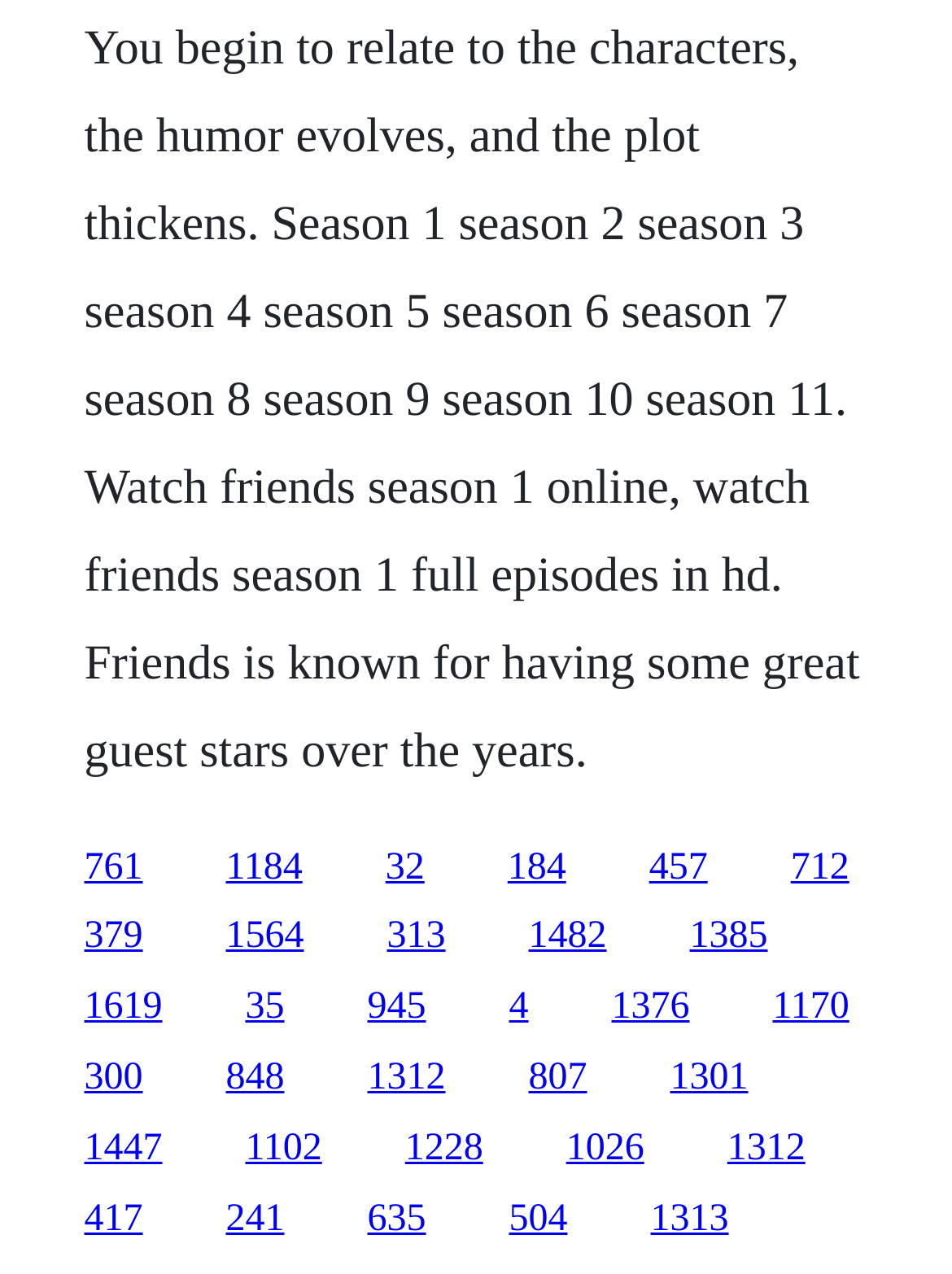Respond concisely with one word or phrase to the following query:
How many links are provided to watch TV show episodes?

24